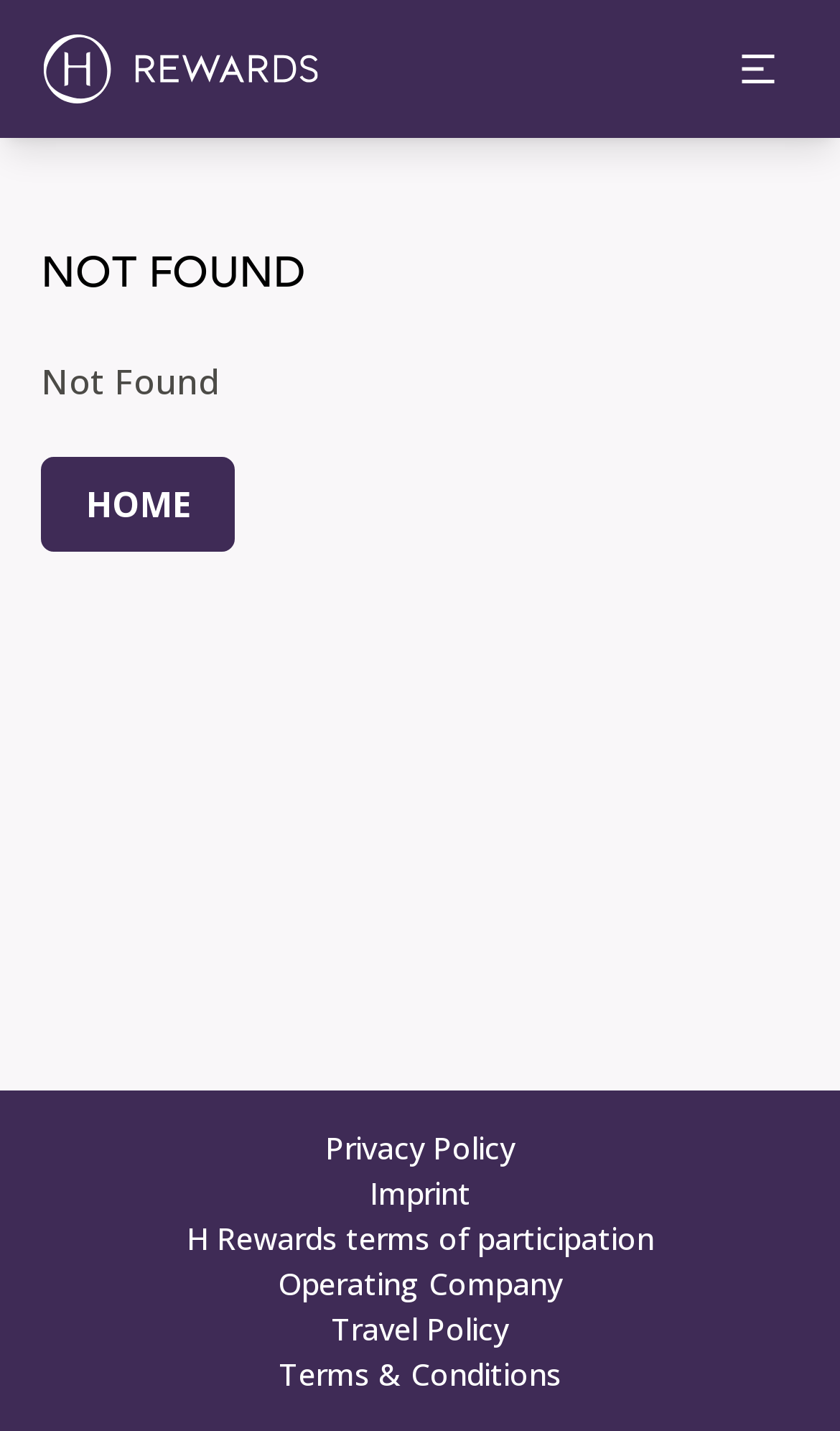Specify the bounding box coordinates of the area that needs to be clicked to achieve the following instruction: "toggle the menu".

[0.856, 0.021, 0.949, 0.075]